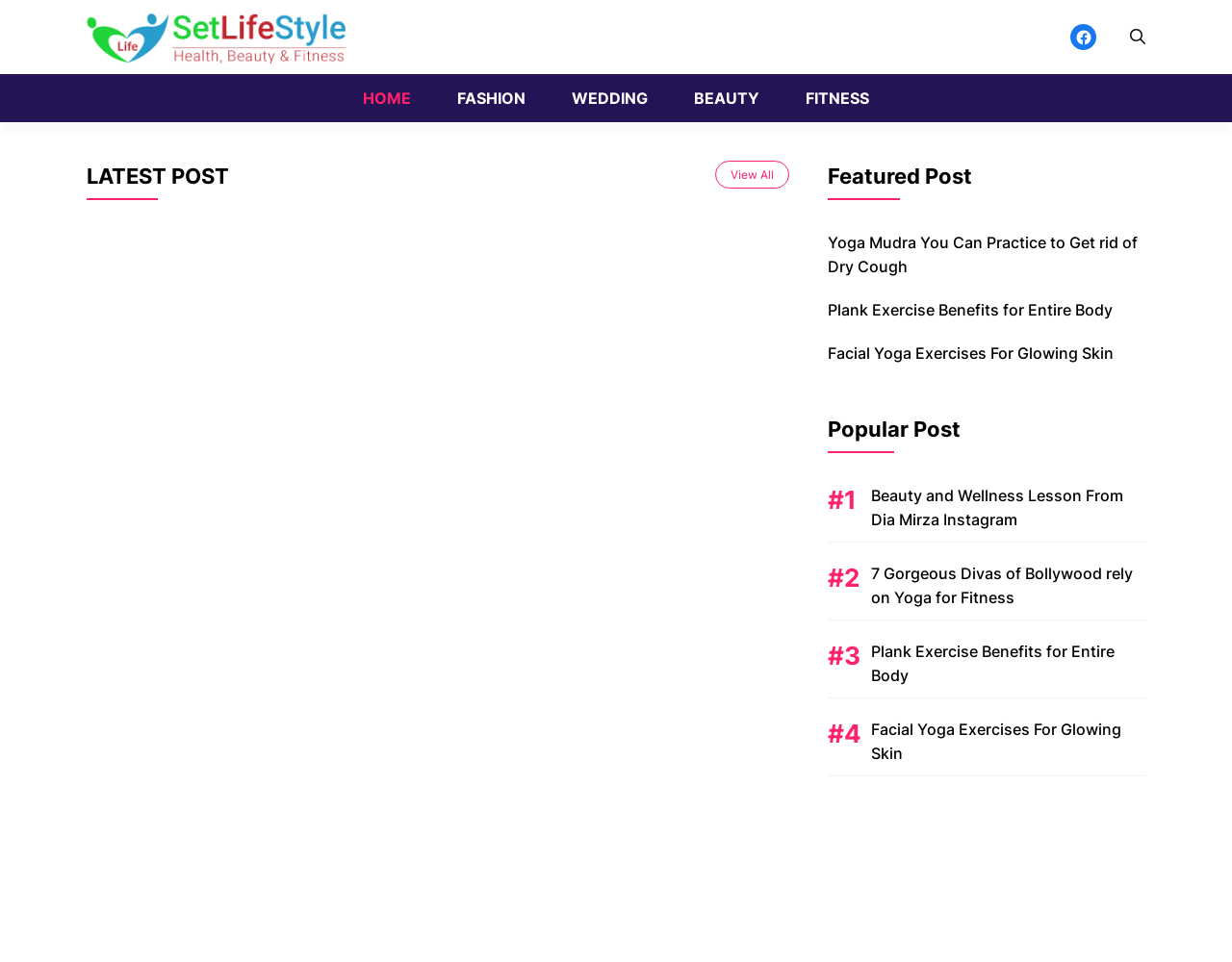Locate the bounding box coordinates of the clickable area to execute the instruction: "Go to the Fashion page". Provide the coordinates as four float numbers between 0 and 1, represented as [left, top, right, bottom].

[0.355, 0.077, 0.442, 0.127]